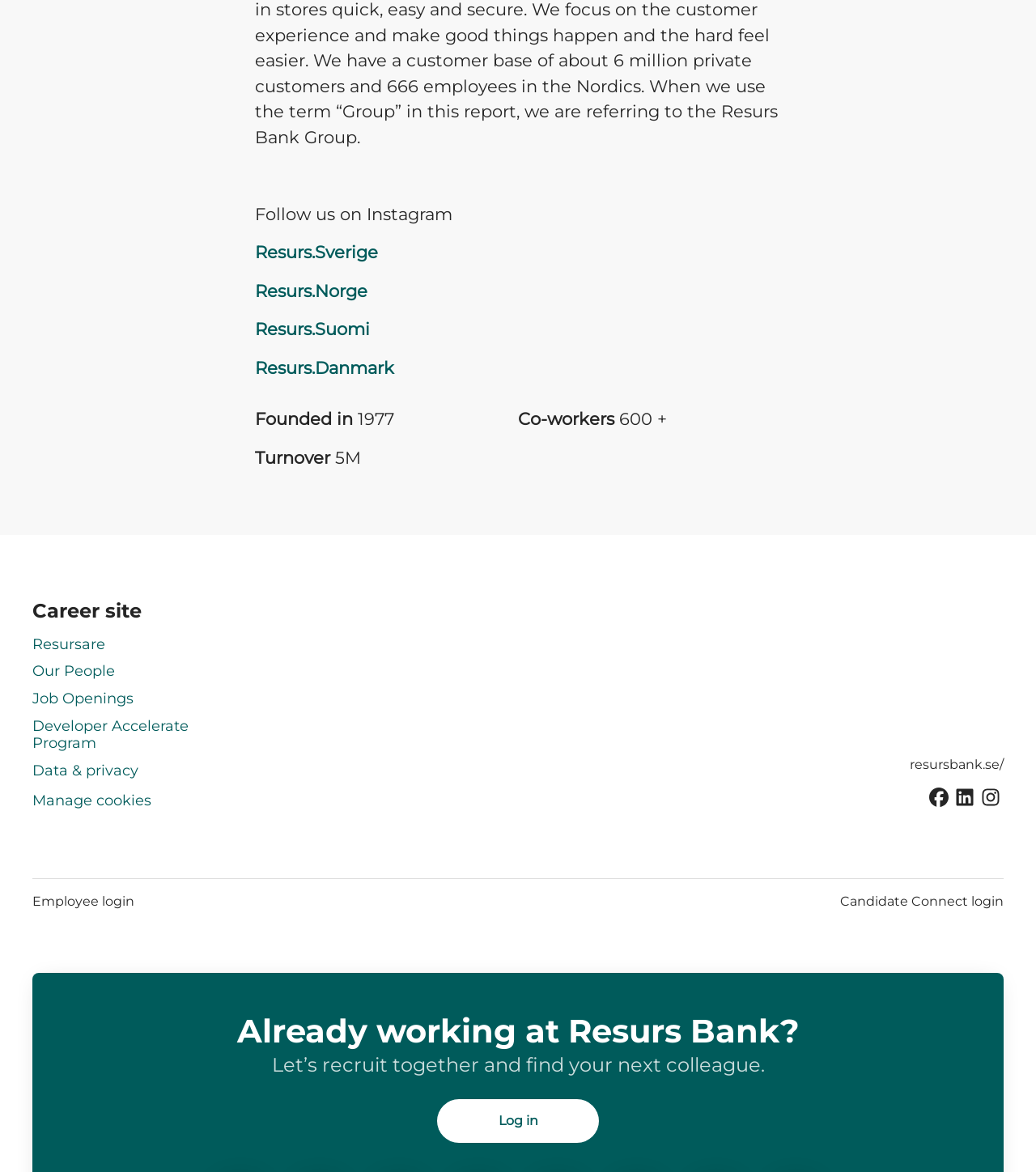Identify the bounding box for the described UI element. Provide the coordinates in (top-left x, top-left y, bottom-right x, bottom-right y) format with values ranging from 0 to 1: Manage cookies

[0.031, 0.674, 0.146, 0.694]